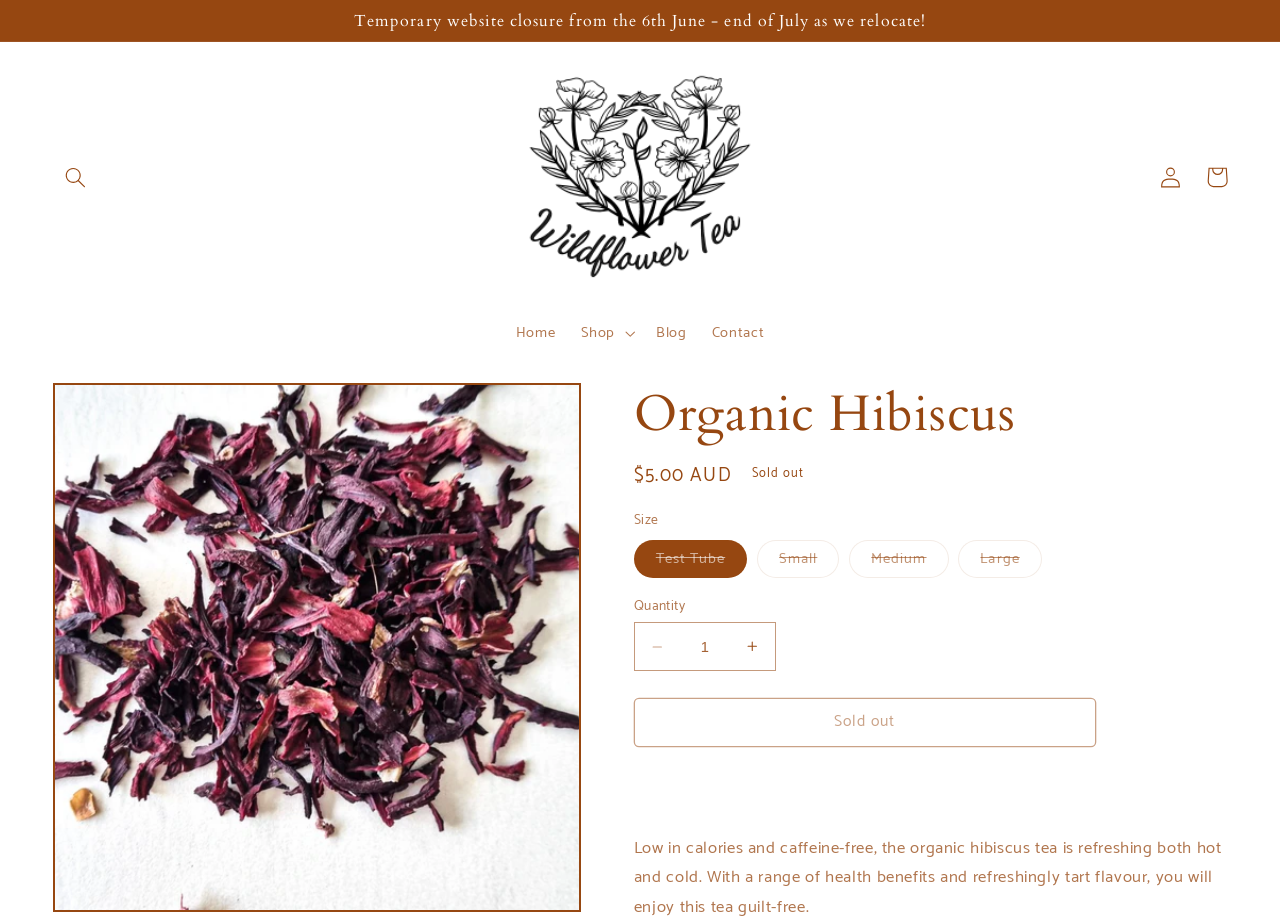Find the bounding box coordinates of the element's region that should be clicked in order to follow the given instruction: "Go to home page". The coordinates should consist of four float numbers between 0 and 1, i.e., [left, top, right, bottom].

[0.393, 0.337, 0.444, 0.384]